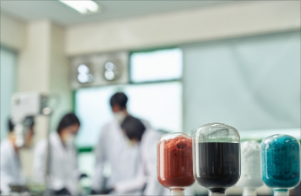Can you give a comprehensive explanation to the question given the content of the image?
Is the laboratory setting active?

The caption describes the scientists as 'engaged in a hands-on experiment or demonstration', suggesting that the laboratory setting is active and dynamic, with ongoing scientific inquiry and experimentation.